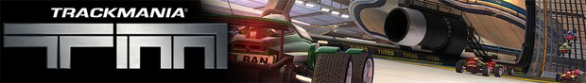What type of environment is depicted in the background?
Please provide a comprehensive answer based on the contents of the image.

The caption describes the background of the image as a 'vibrant racing scene', which suggests a dynamic and thrilling environment that is typical of racing games. This environment is likely to be a track or a racing circuit.